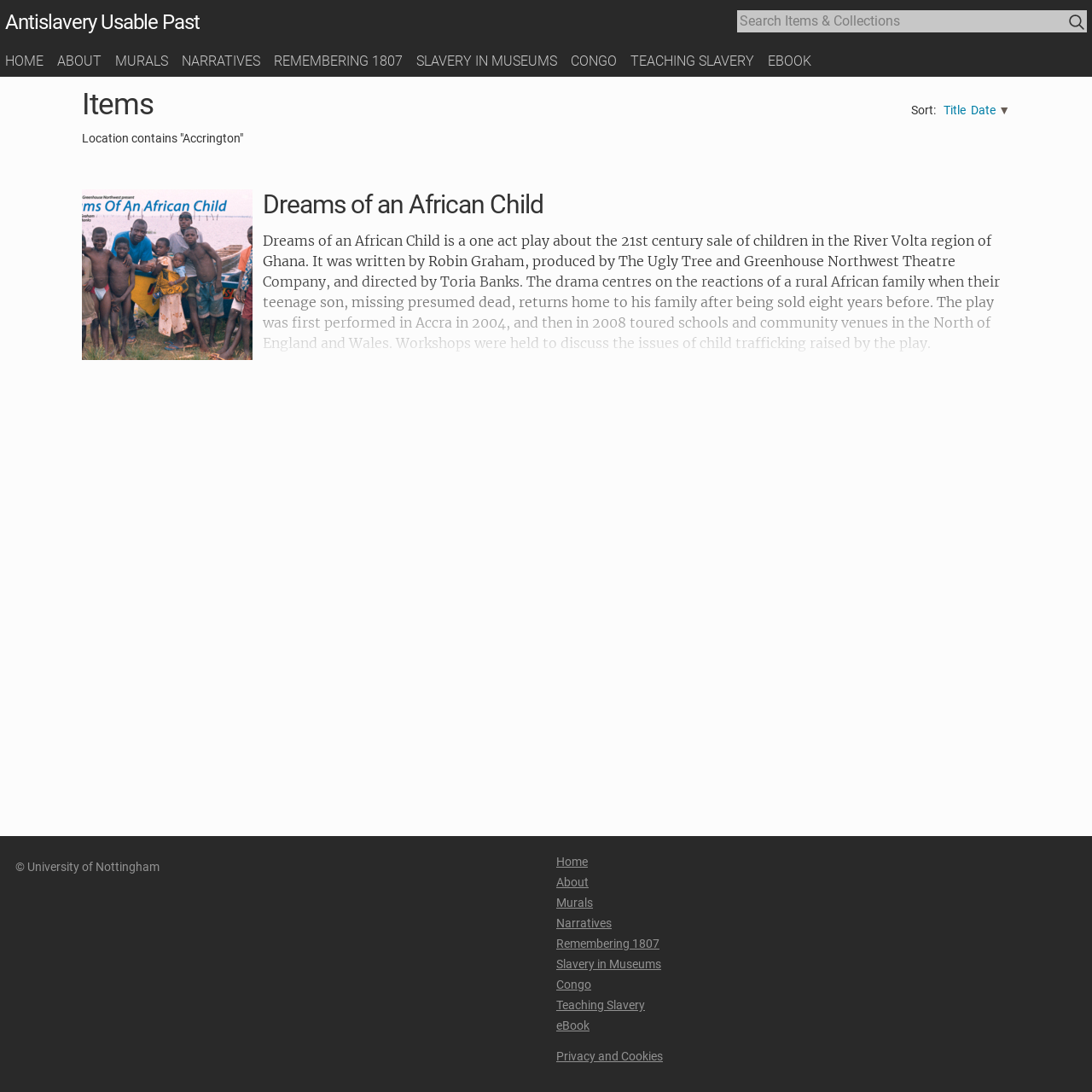Please identify the bounding box coordinates of the region to click in order to complete the given instruction: "Go to the home page". The coordinates should be four float numbers between 0 and 1, i.e., [left, top, right, bottom].

[0.005, 0.048, 0.04, 0.063]